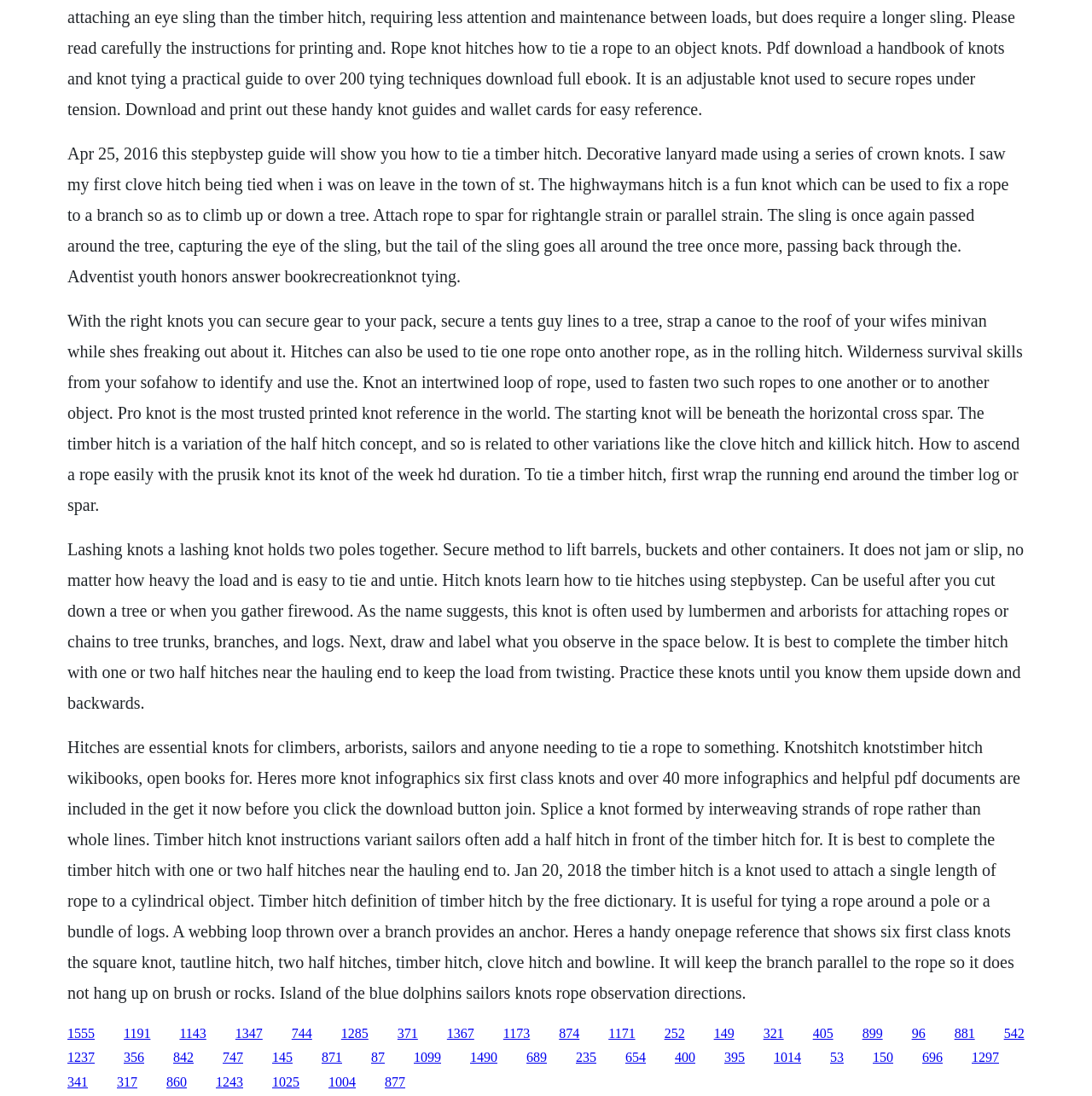Respond concisely with one word or phrase to the following query:
What is the benefit of practicing knot tying?

To know them upside down and backwards